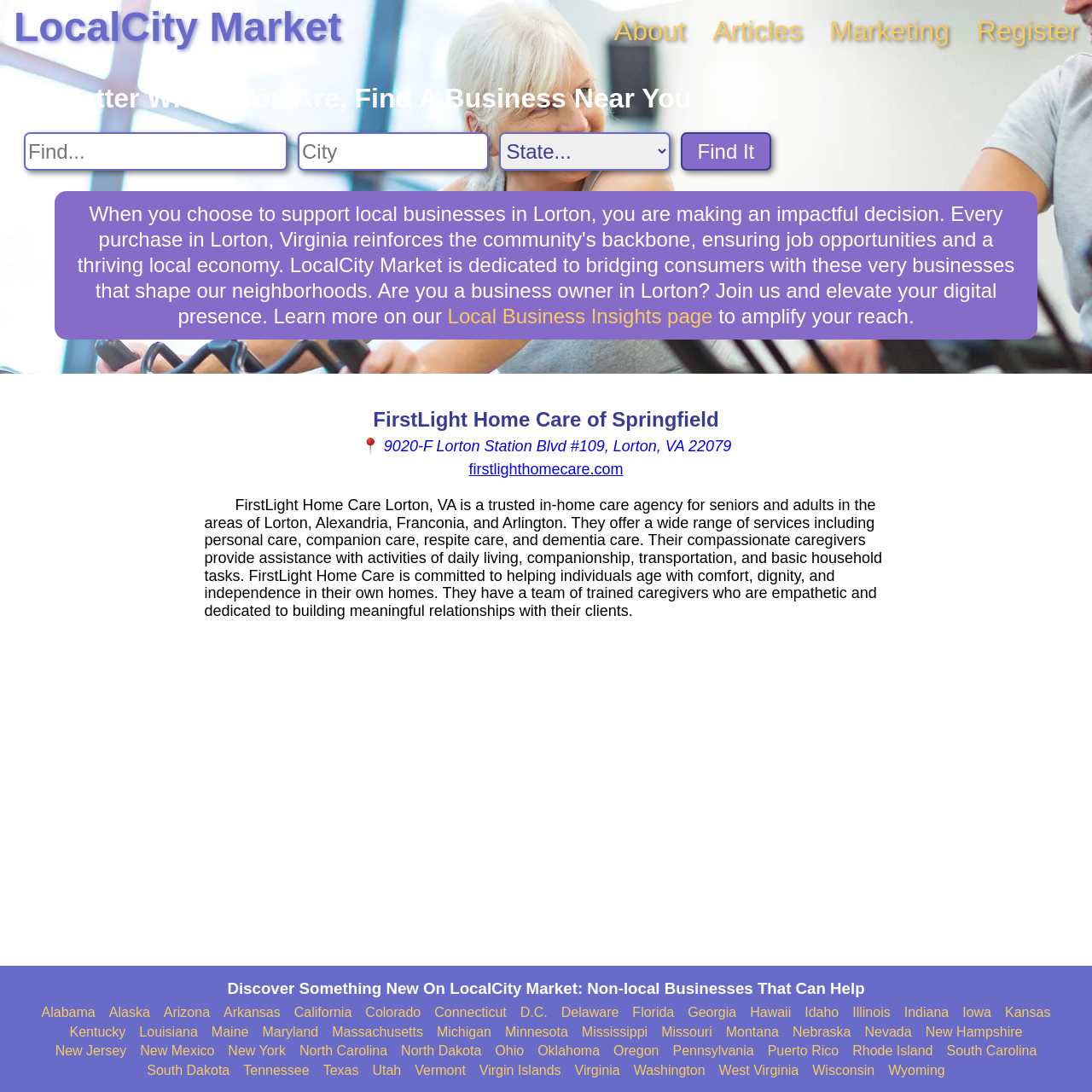Determine the bounding box coordinates of the UI element that matches the following description: "Utah". The coordinates should be four float numbers between 0 and 1 in the format [left, top, right, bottom].

[0.341, 0.973, 0.367, 0.988]